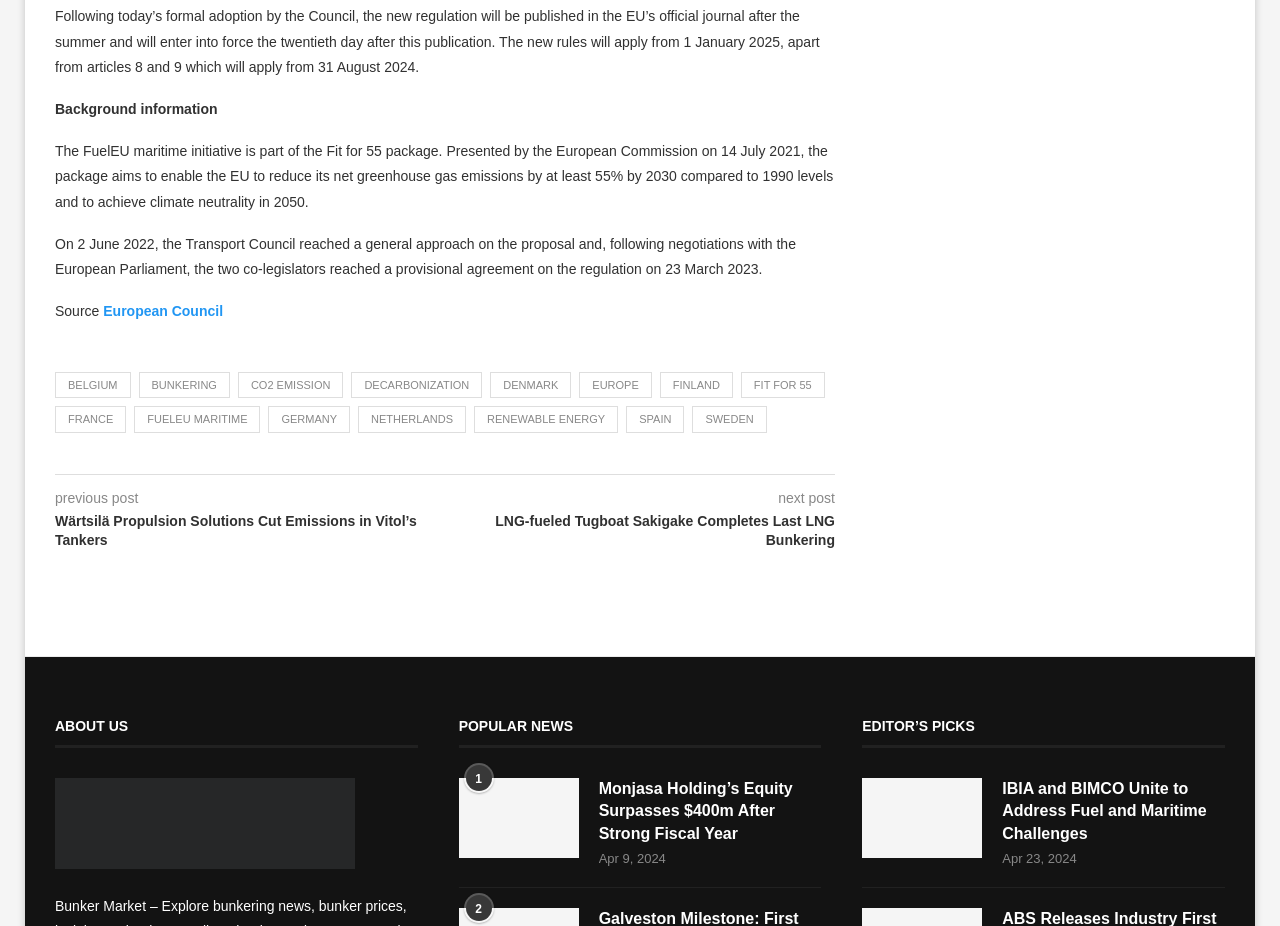Find the bounding box coordinates of the element I should click to carry out the following instruction: "Read about IBIA and BIMCO Unite to Address Fuel and Maritime Challenges".

[0.783, 0.84, 0.957, 0.913]